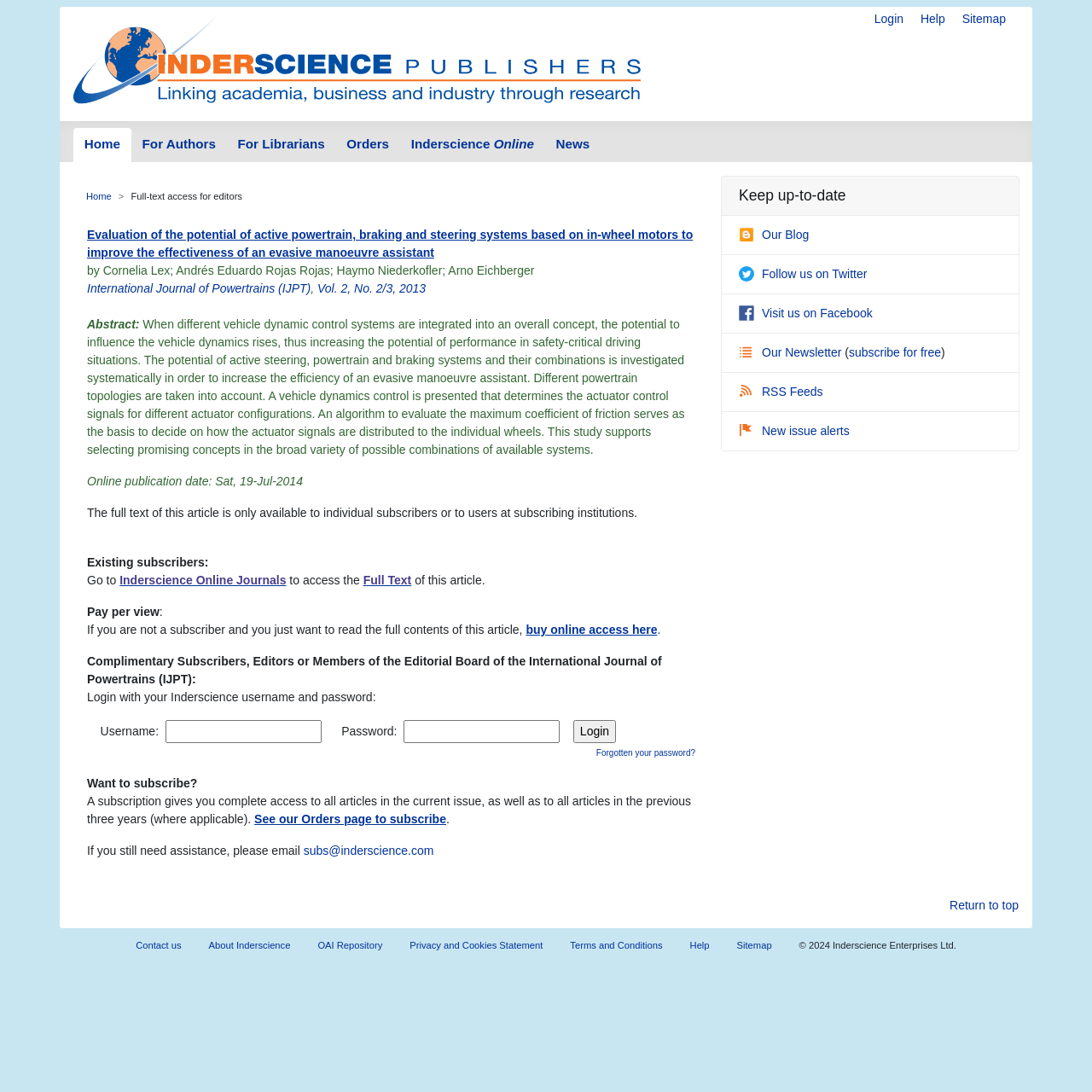Please identify the bounding box coordinates of the area that needs to be clicked to fulfill the following instruction: "Follow on Twitter."

[0.677, 0.244, 0.794, 0.257]